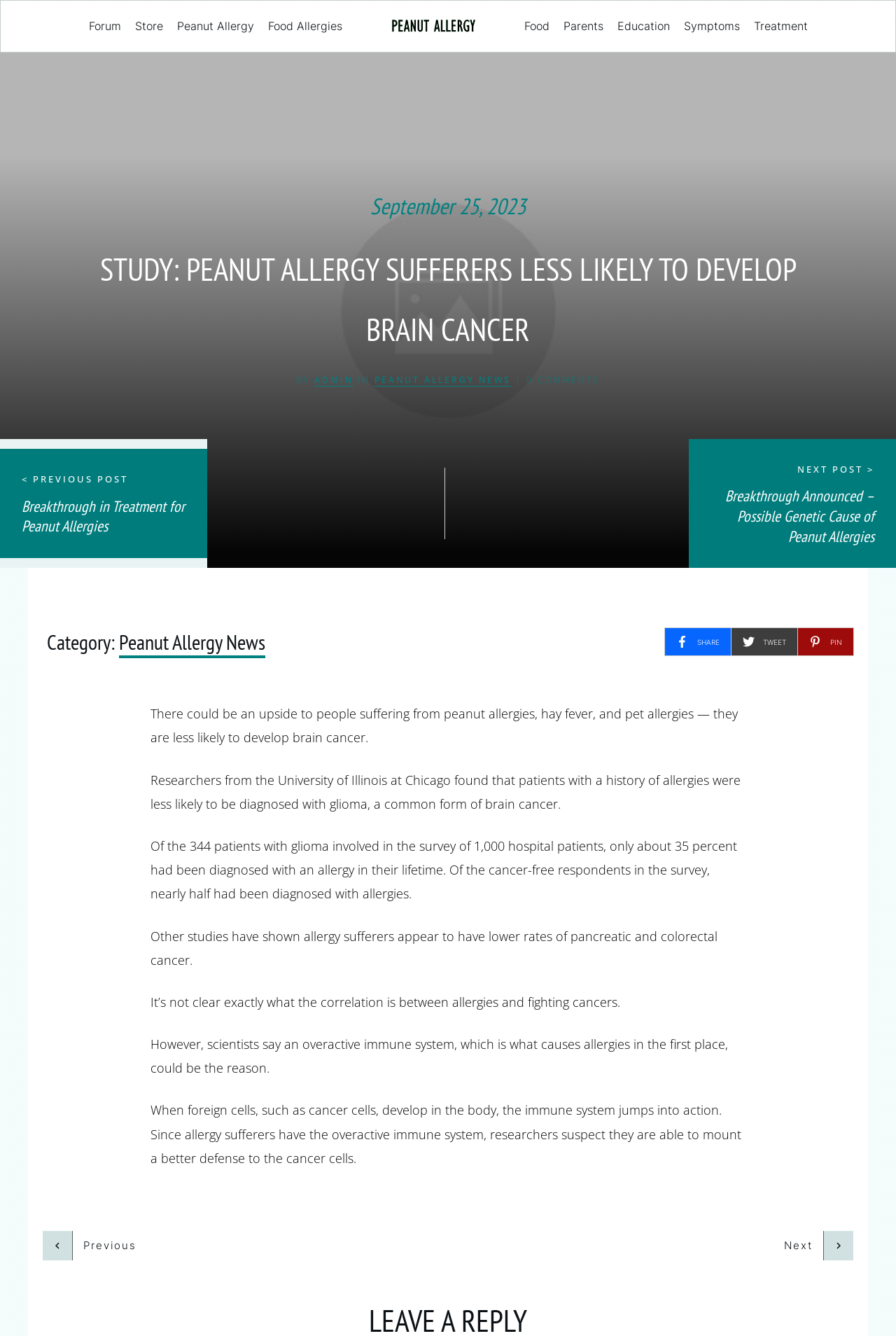Please find the bounding box coordinates of the element that needs to be clicked to perform the following instruction: "Click on the 'Next' button". The bounding box coordinates should be four float numbers between 0 and 1, represented as [left, top, right, bottom].

[0.875, 0.921, 0.952, 0.943]